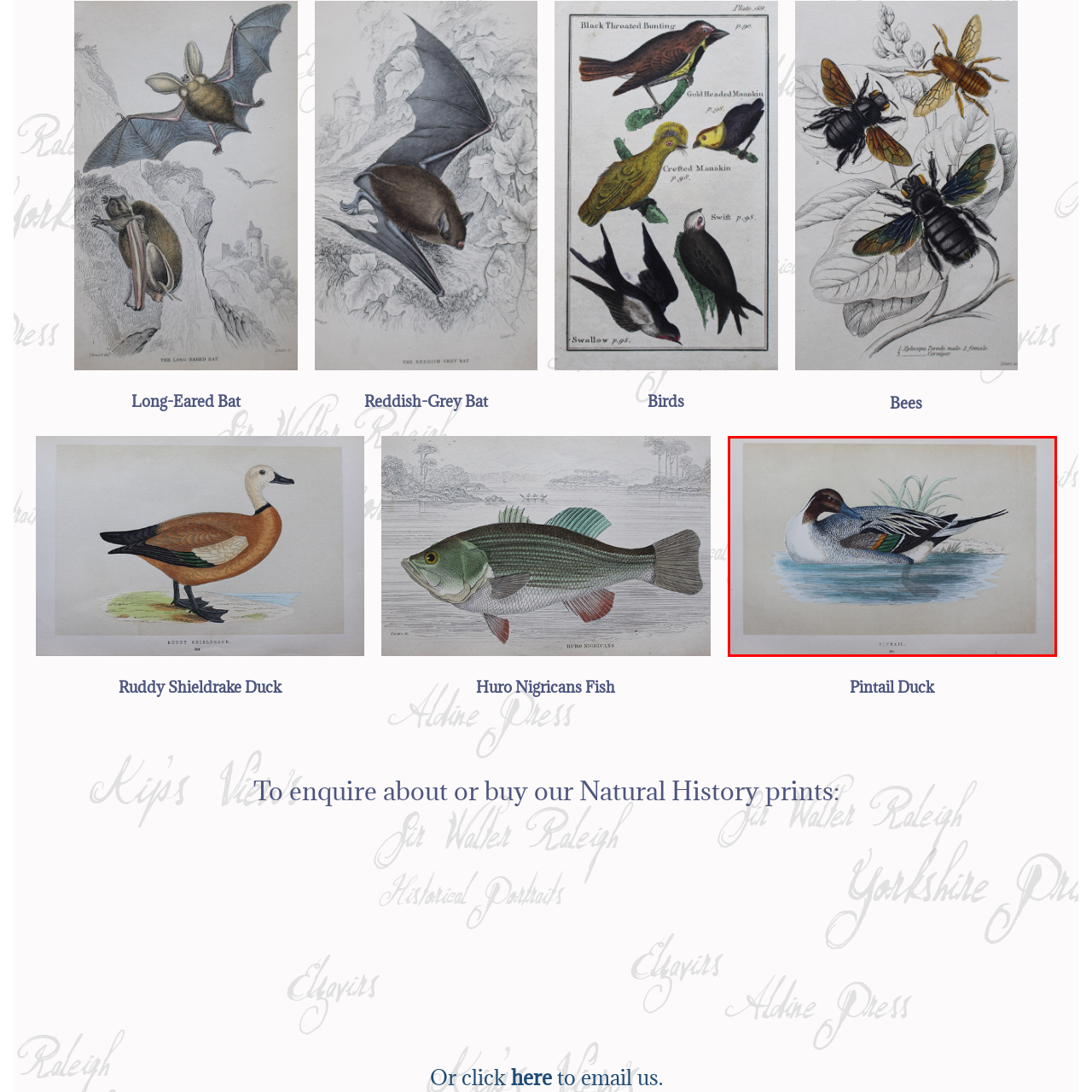What is the color of the duck's head?
Please examine the image within the red bounding box and provide your answer using just one word or phrase.

Rich browns